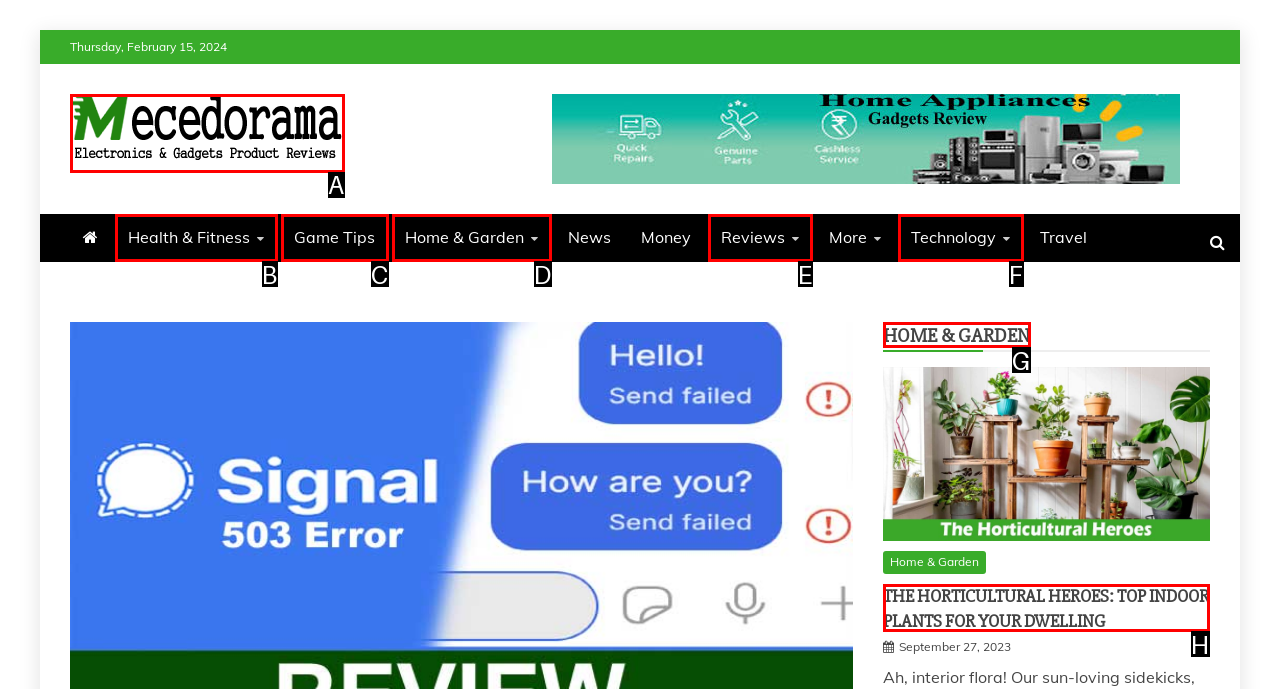Identify the correct choice to execute this task: Visit the 'Mecedoroma Logo Header'
Respond with the letter corresponding to the right option from the available choices.

A